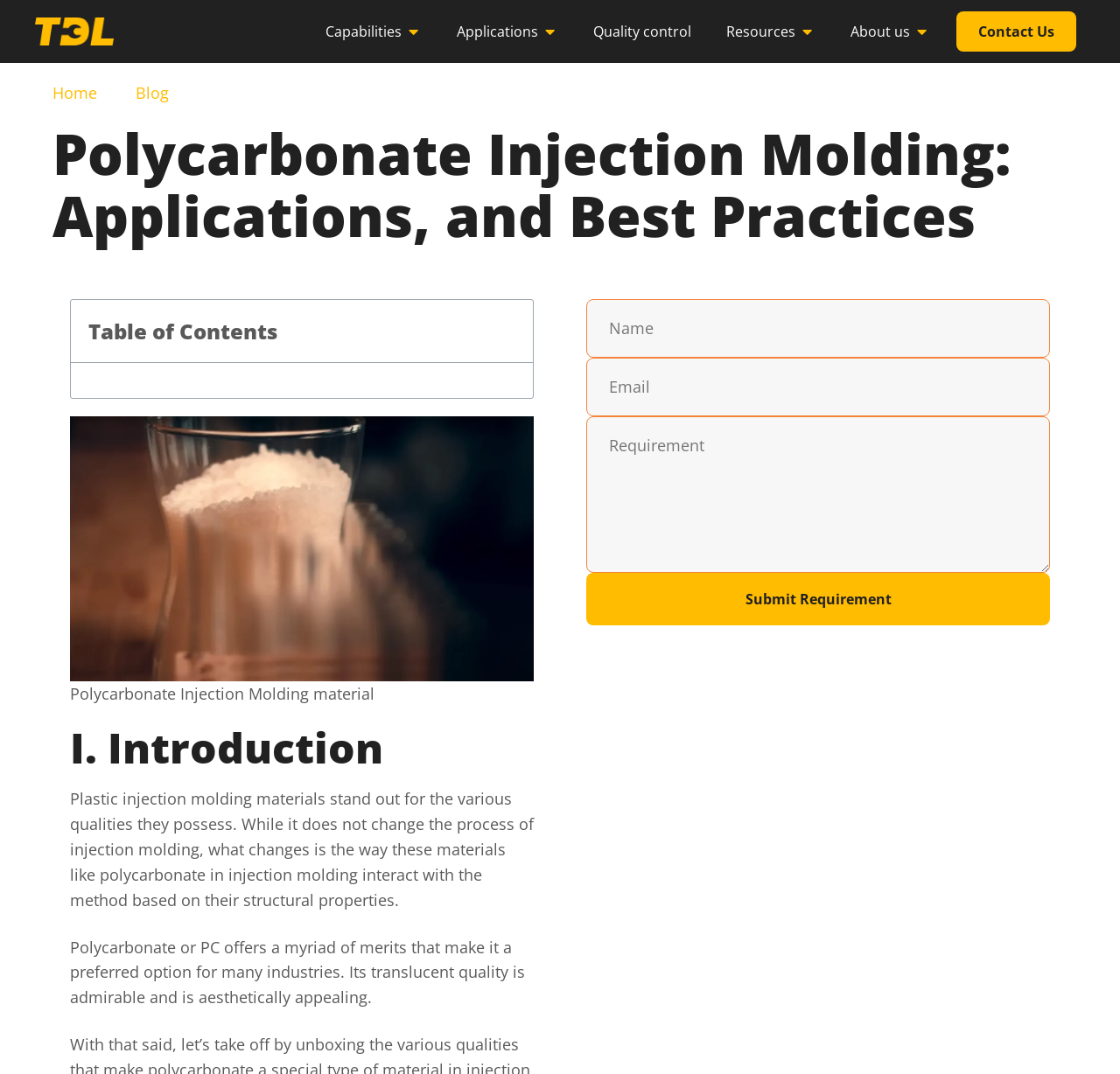Determine the webpage's heading and output its text content.

Polycarbonate Injection Molding: Applications, and Best Practices